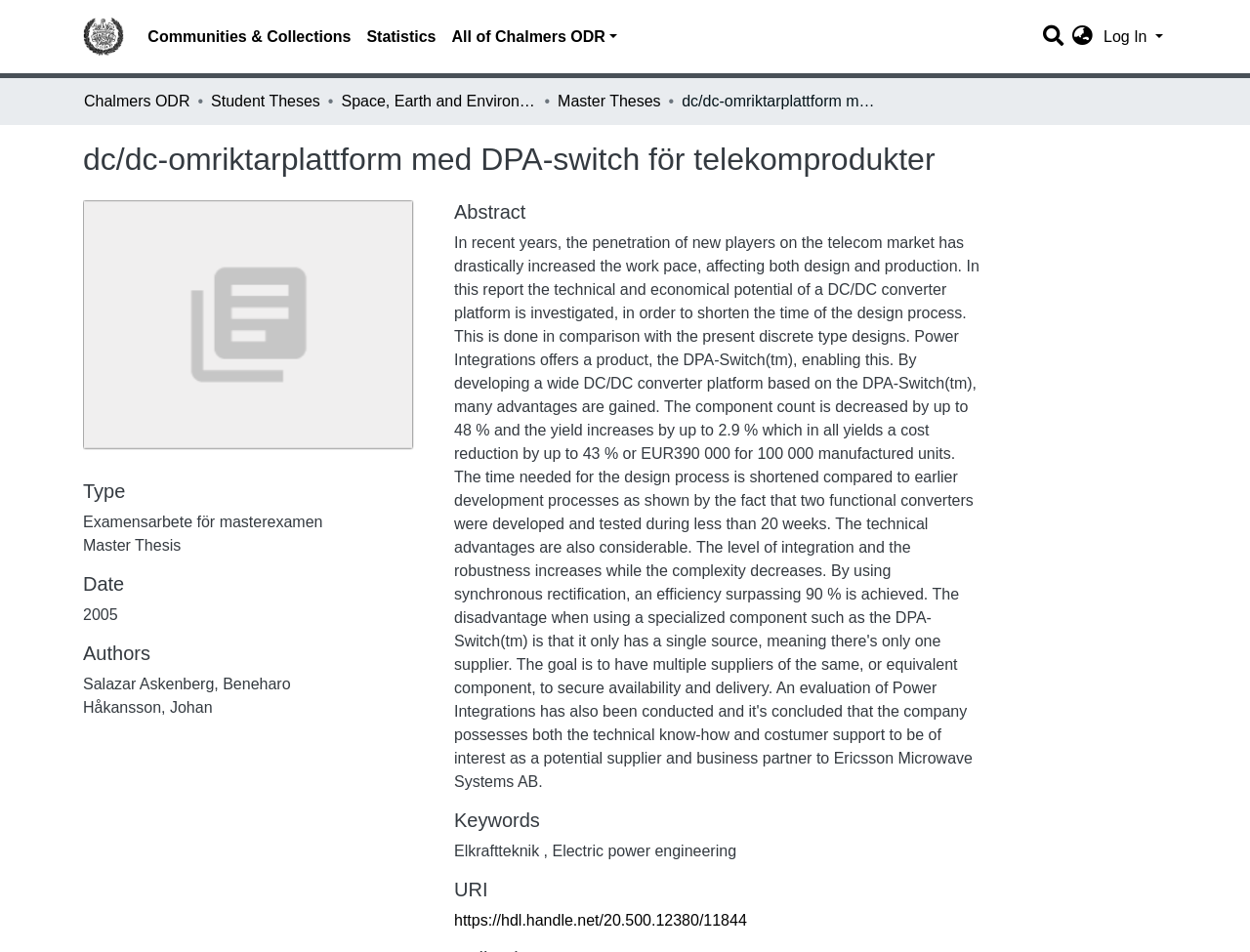Please identify the bounding box coordinates of the clickable area that will allow you to execute the instruction: "Search for something".

[0.829, 0.018, 0.853, 0.057]